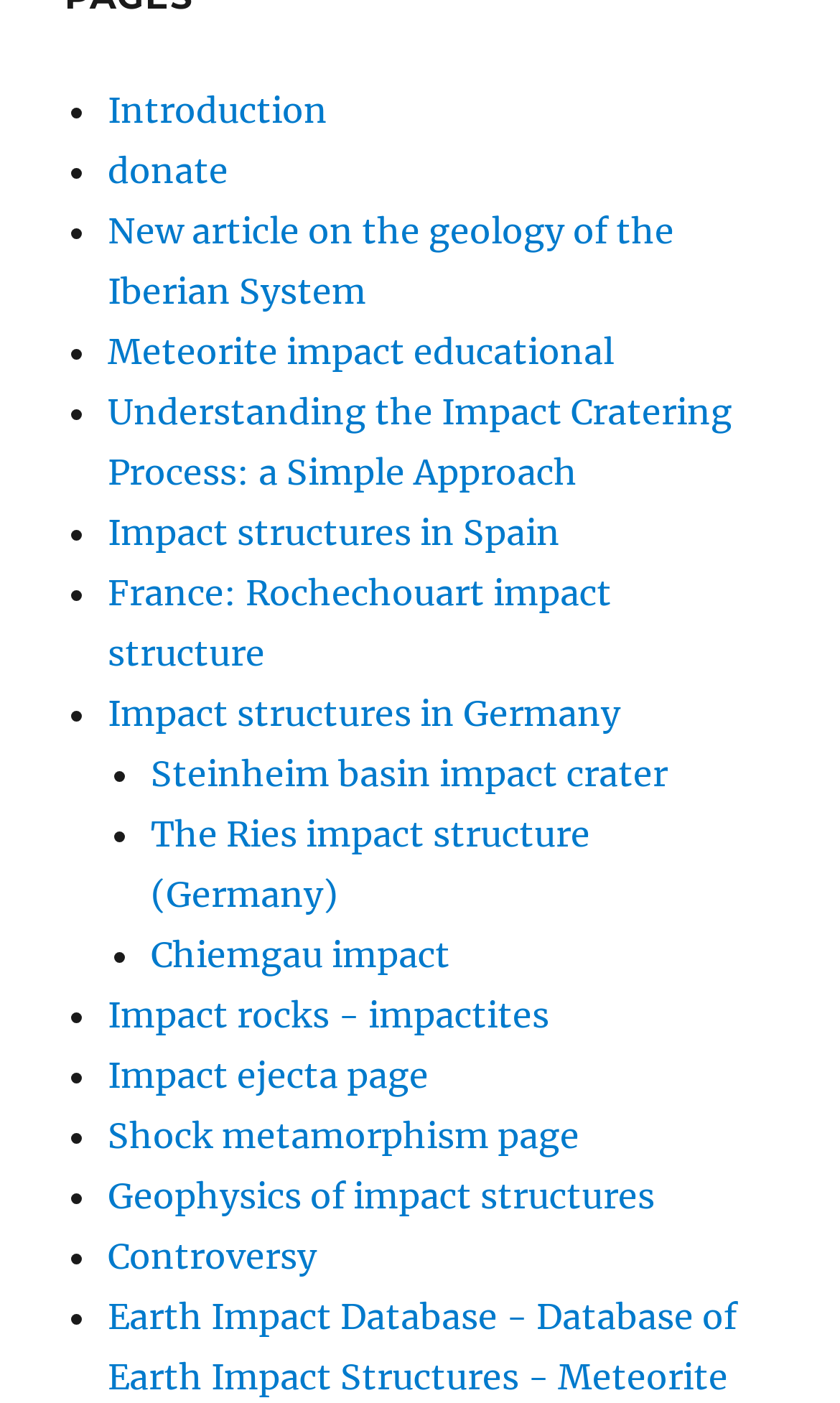What is the topic of the webpage?
Please answer the question as detailed as possible based on the image.

The topic of the webpage is related to impact structures because most of the link texts and descriptions are about impact structures, such as 'Impact rocks - impactites', 'Impact ejecta page', and 'Geophysics of impact structures'. This suggests that the webpage is focused on providing information about impact structures.